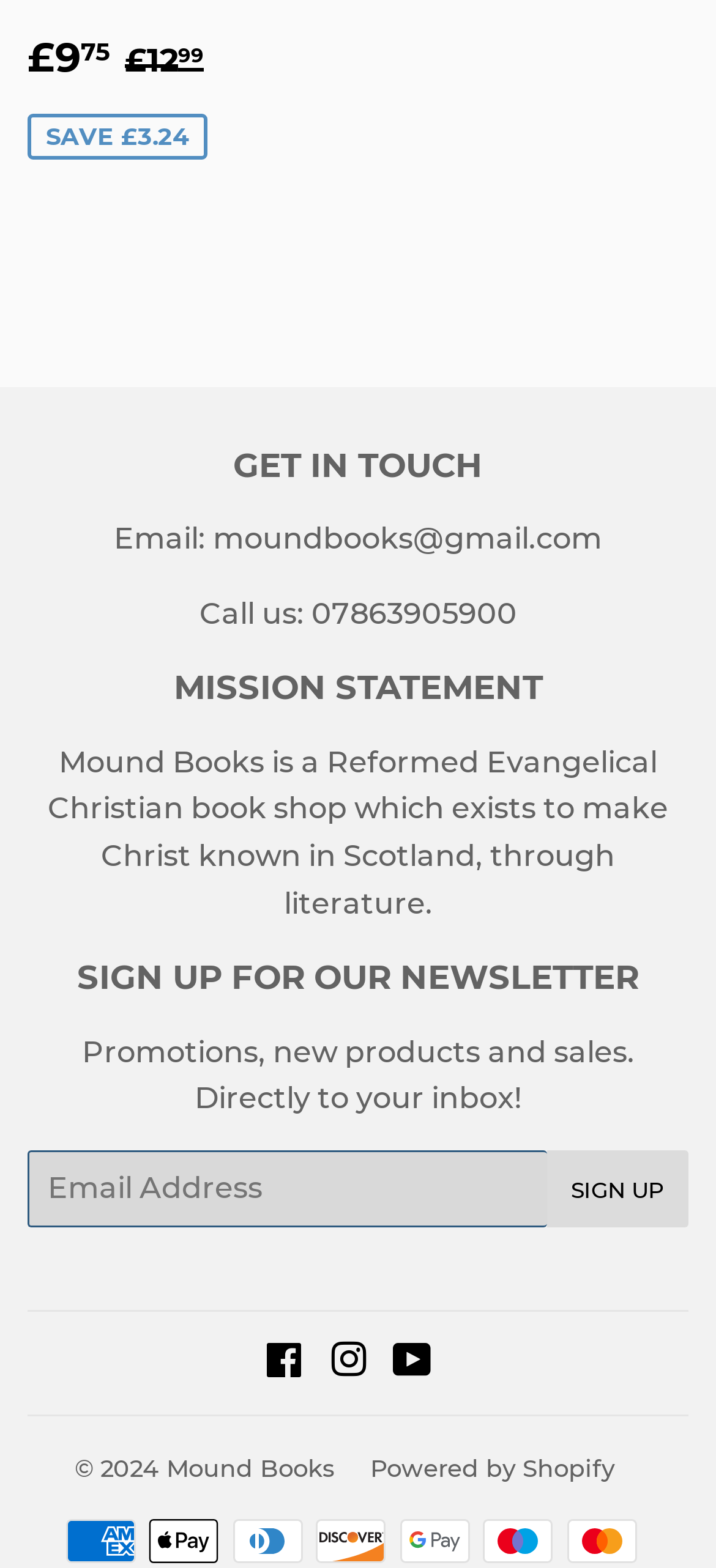Please indicate the bounding box coordinates of the element's region to be clicked to achieve the instruction: "visit Marvel". Provide the coordinates as four float numbers between 0 and 1, i.e., [left, top, right, bottom].

None